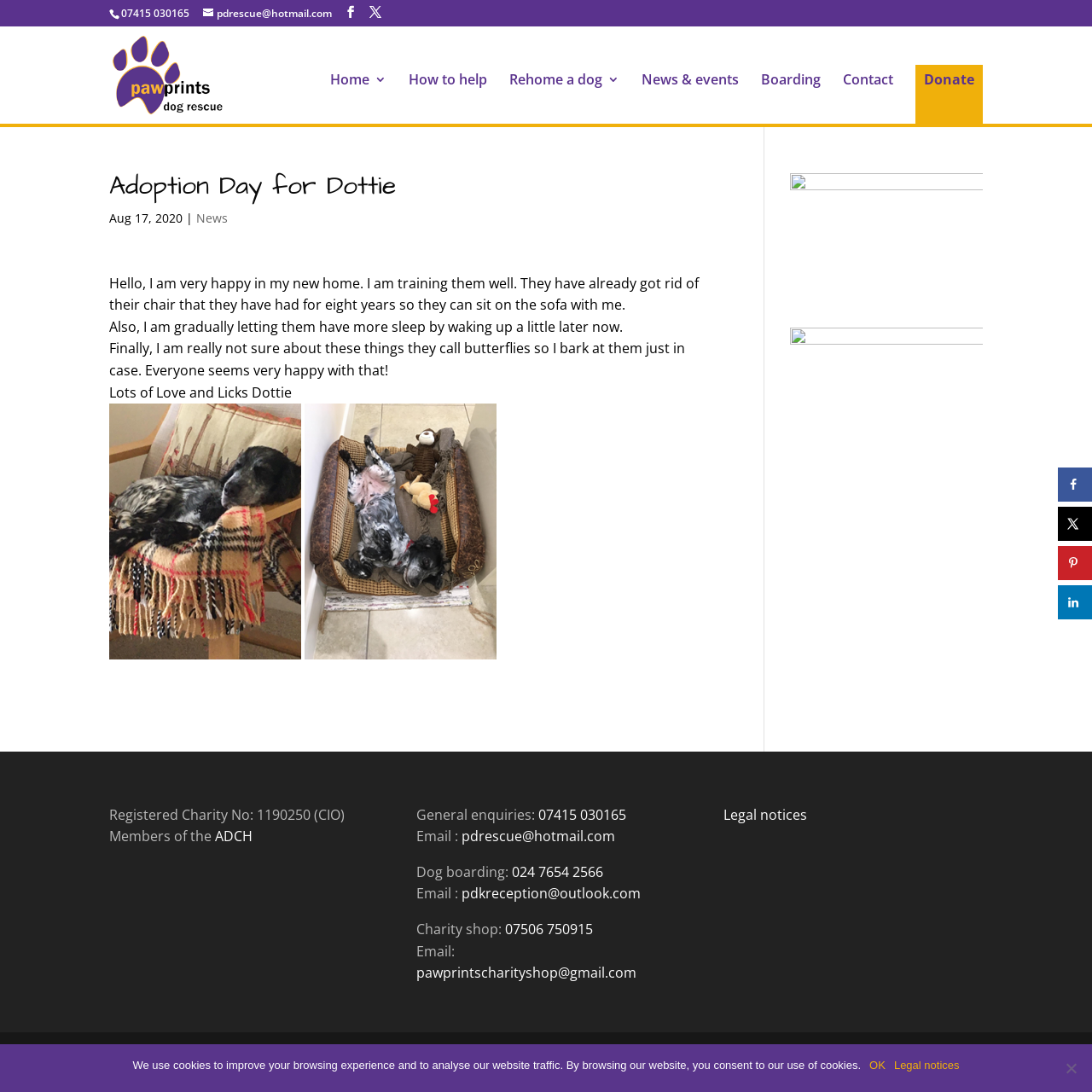What is the charity number of Pawprints Dog Rescue? Analyze the screenshot and reply with just one word or a short phrase.

1190250